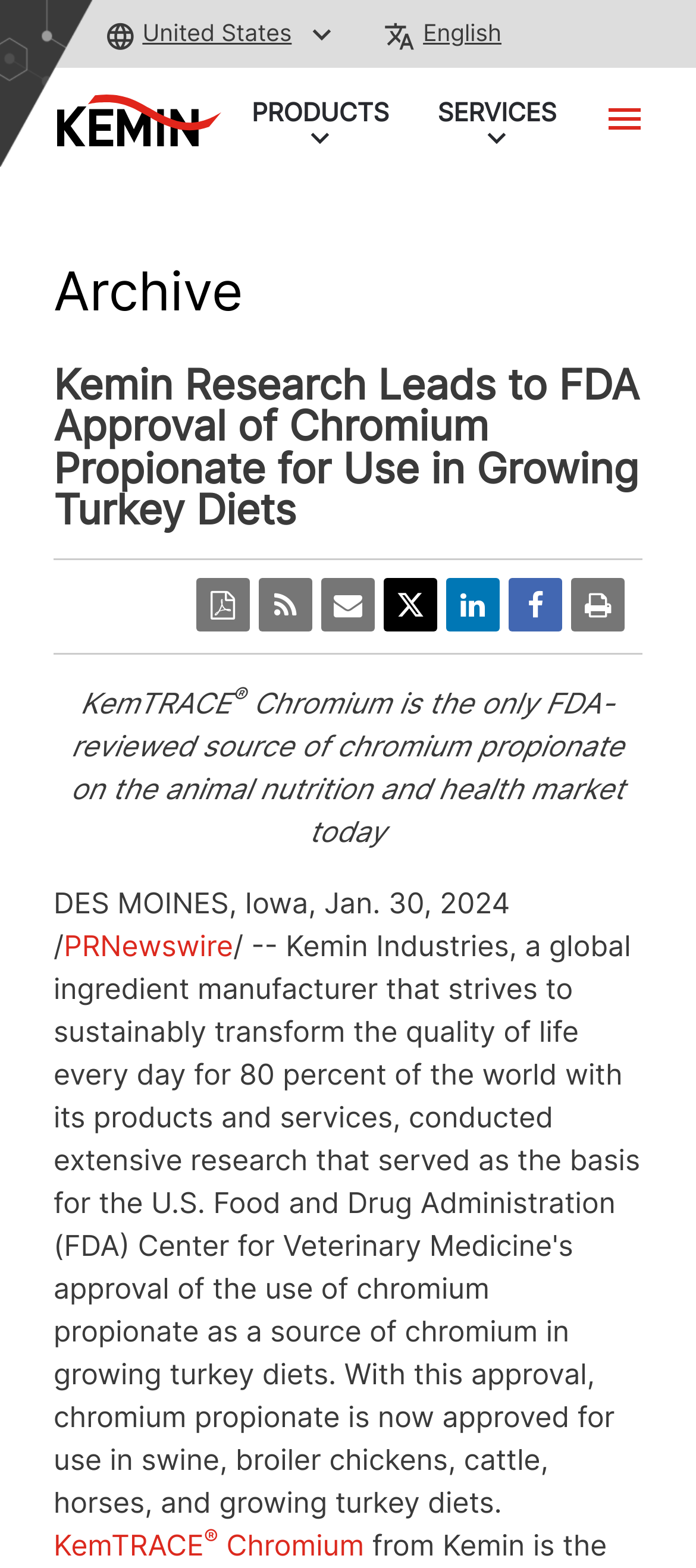Please pinpoint the bounding box coordinates for the region I should click to adhere to this instruction: "Click the United States link".

[0.205, 0.013, 0.419, 0.031]